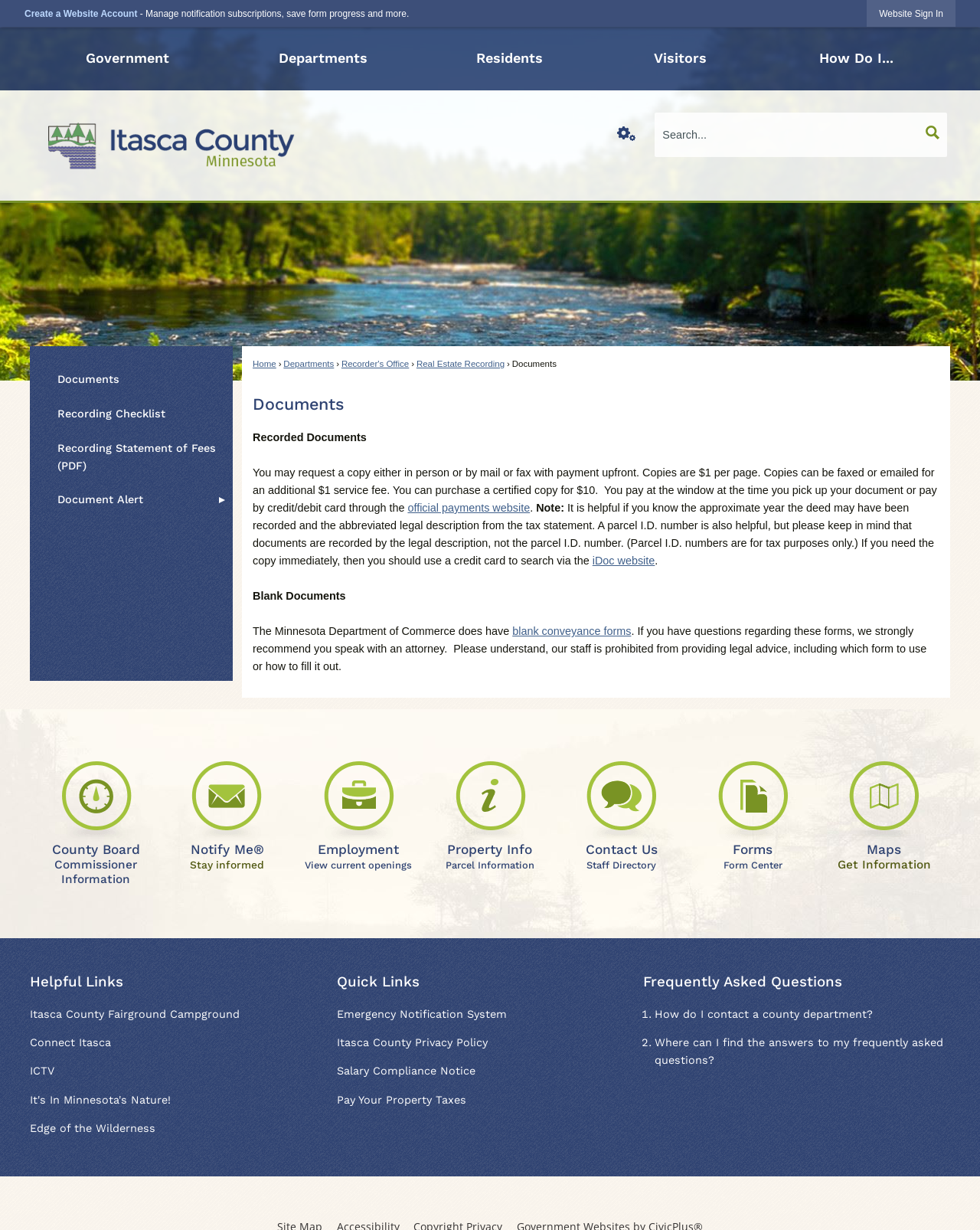Please find the bounding box coordinates of the element's region to be clicked to carry out this instruction: "Click the 'mOTP m100' link".

None